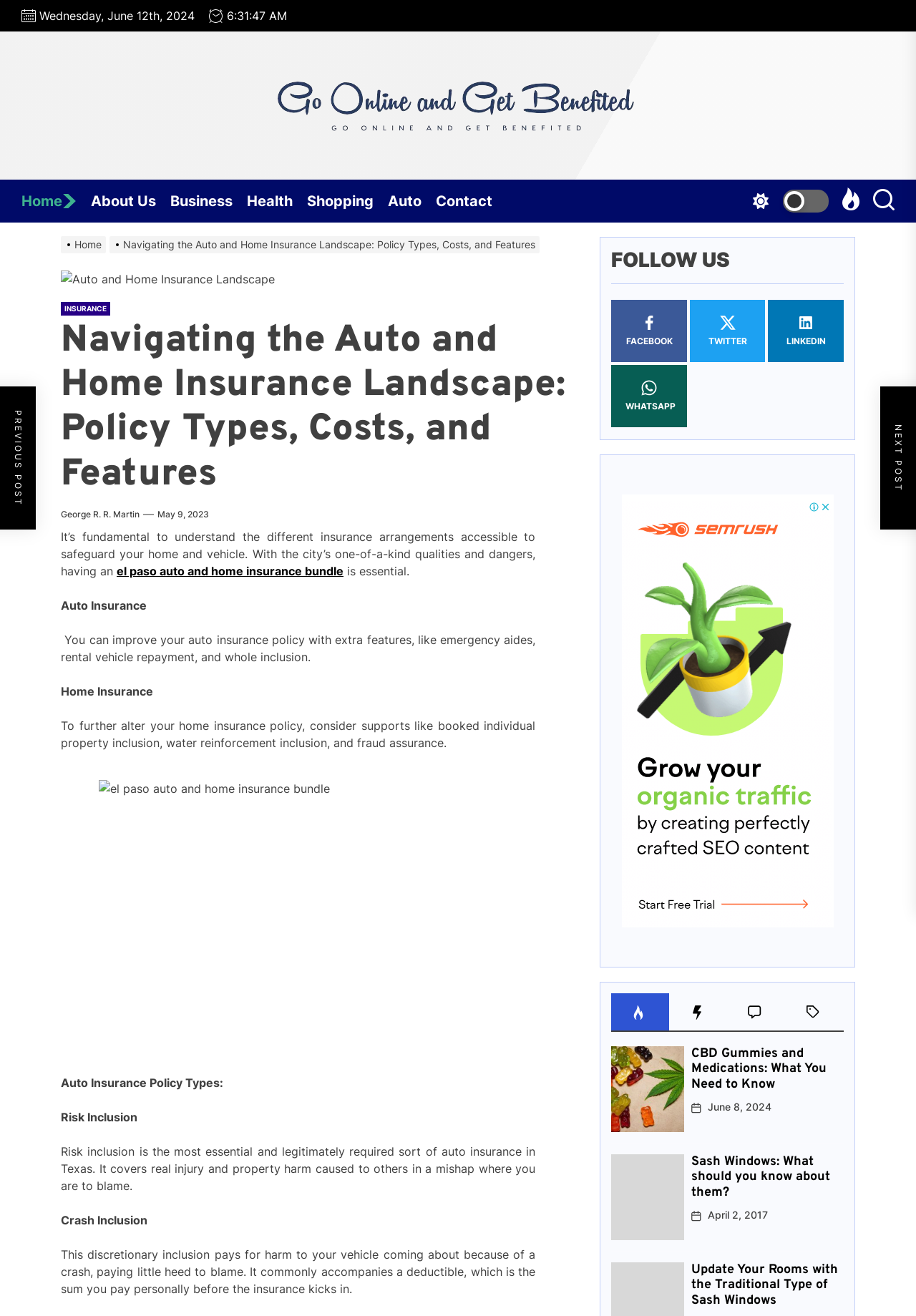Pinpoint the bounding box coordinates for the area that should be clicked to perform the following instruction: "Read the article 'CBD Gummies and Medications: What You Need to Know'".

[0.755, 0.795, 0.921, 0.83]